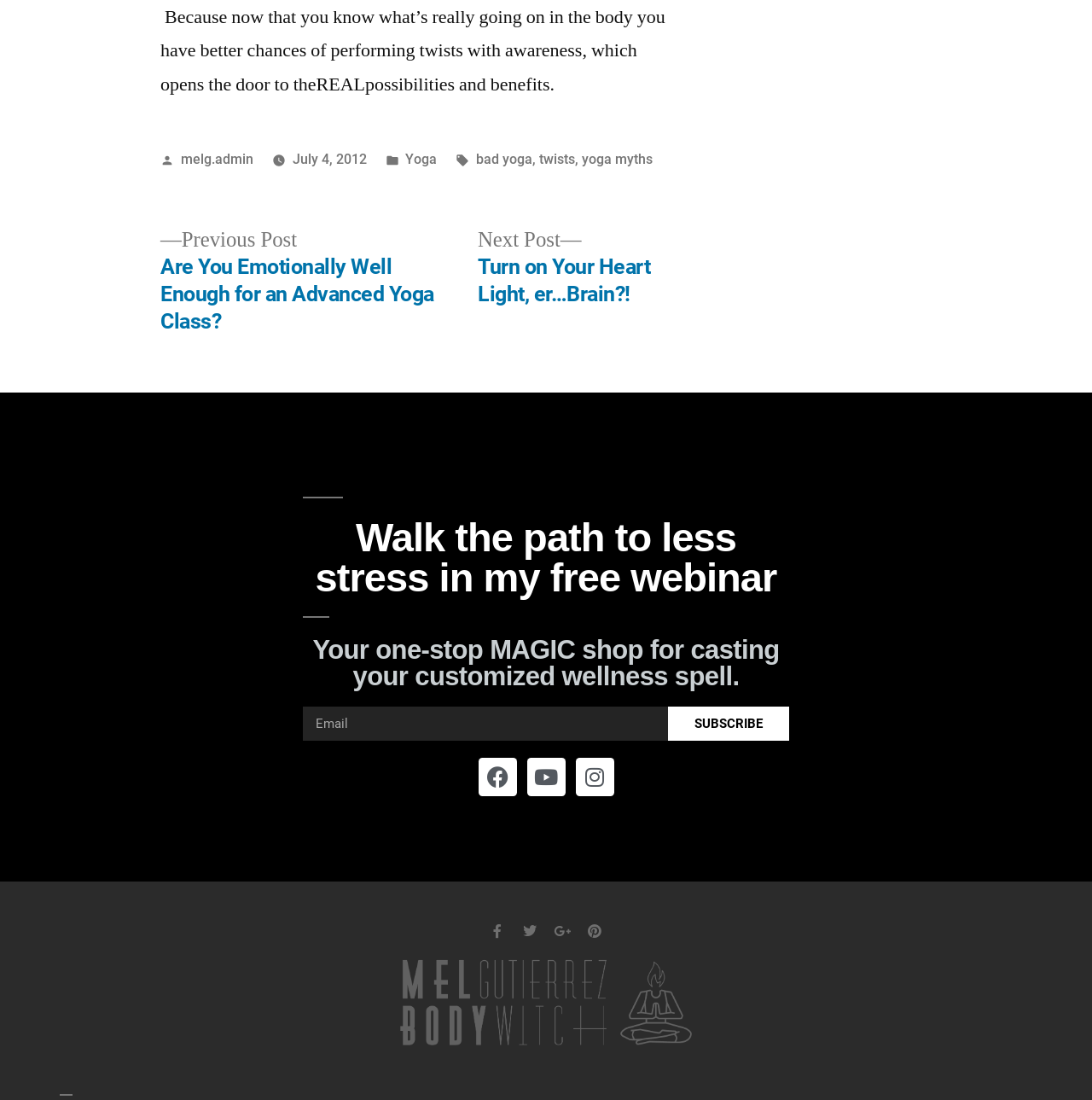Determine the bounding box coordinates for the UI element described. Format the coordinates as (top-left x, top-left y, bottom-right x, bottom-right y) and ensure all values are between 0 and 1. Element description: Power BI visuals

None